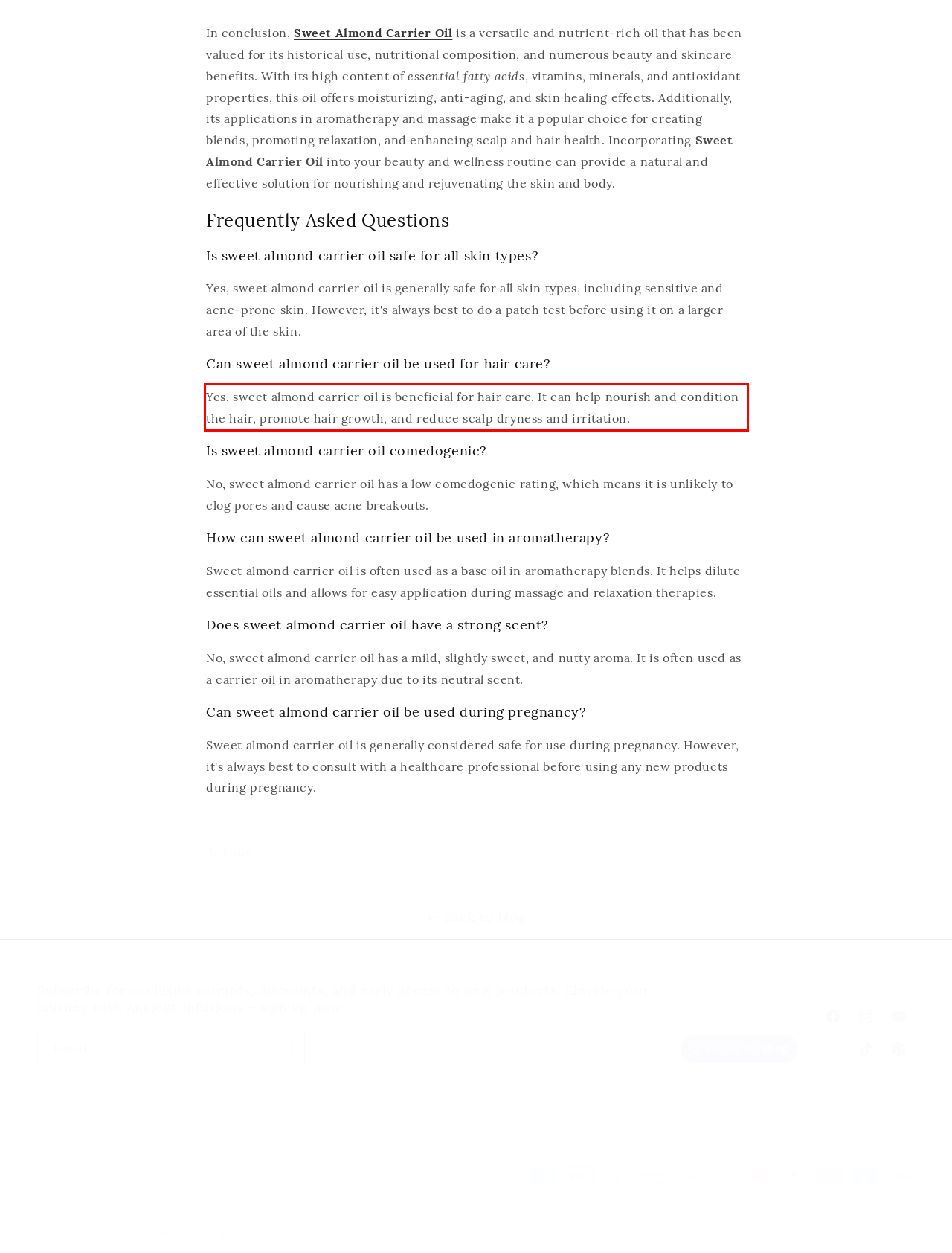With the provided screenshot of a webpage, locate the red bounding box and perform OCR to extract the text content inside it.

Yes, sweet almond carrier oil is beneficial for hair care. It can help nourish and condition the hair, promote hair growth, and reduce scalp dryness and irritation.